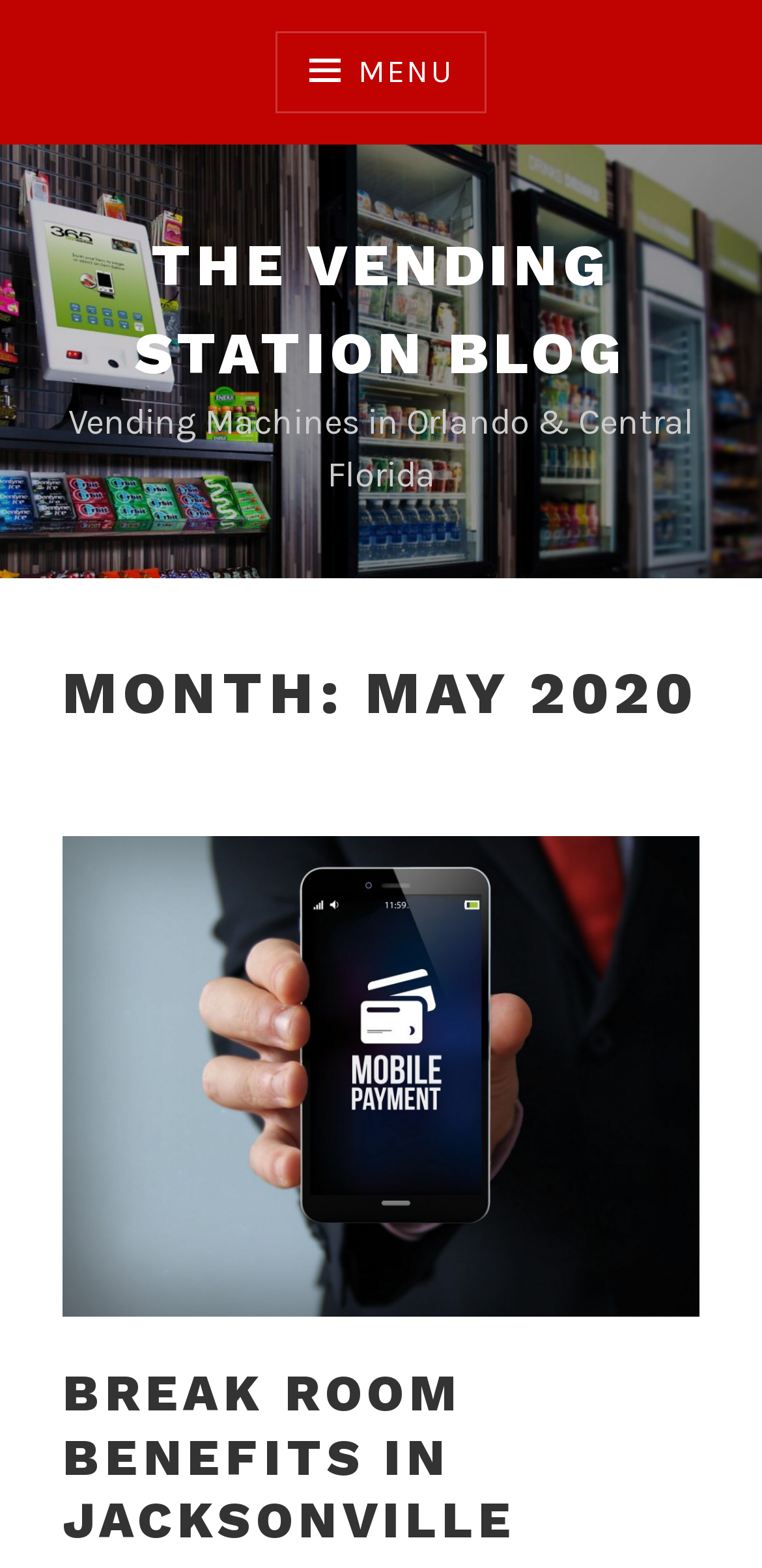Please give a concise answer to this question using a single word or phrase: 
What is the title of the first blog post?

Break Room Benefits in Jacksonville